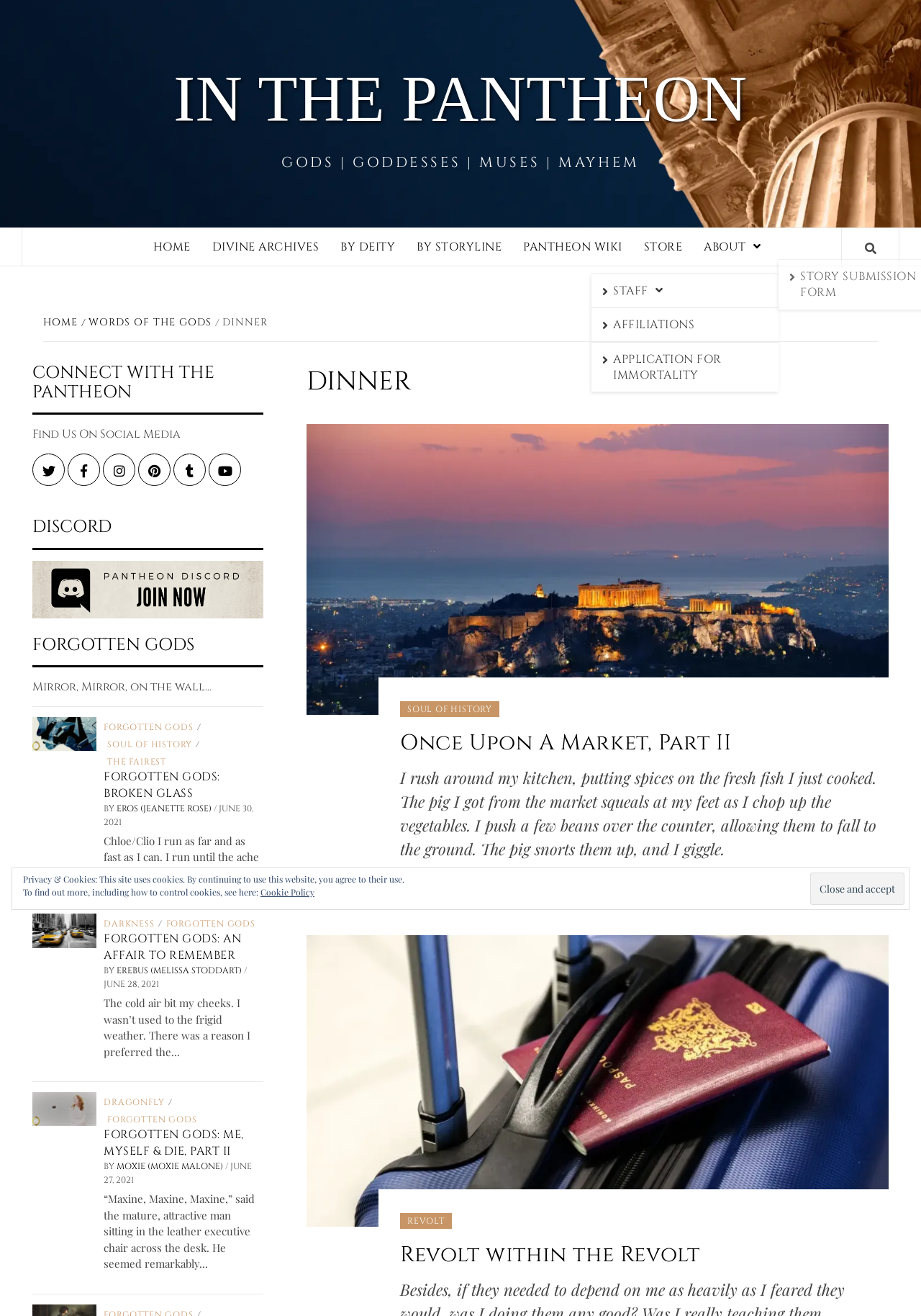Please identify the bounding box coordinates of the element's region that needs to be clicked to fulfill the following instruction: "Click on the 'HOME' link". The bounding box coordinates should consist of four float numbers between 0 and 1, i.e., [left, top, right, bottom].

[0.154, 0.173, 0.219, 0.202]